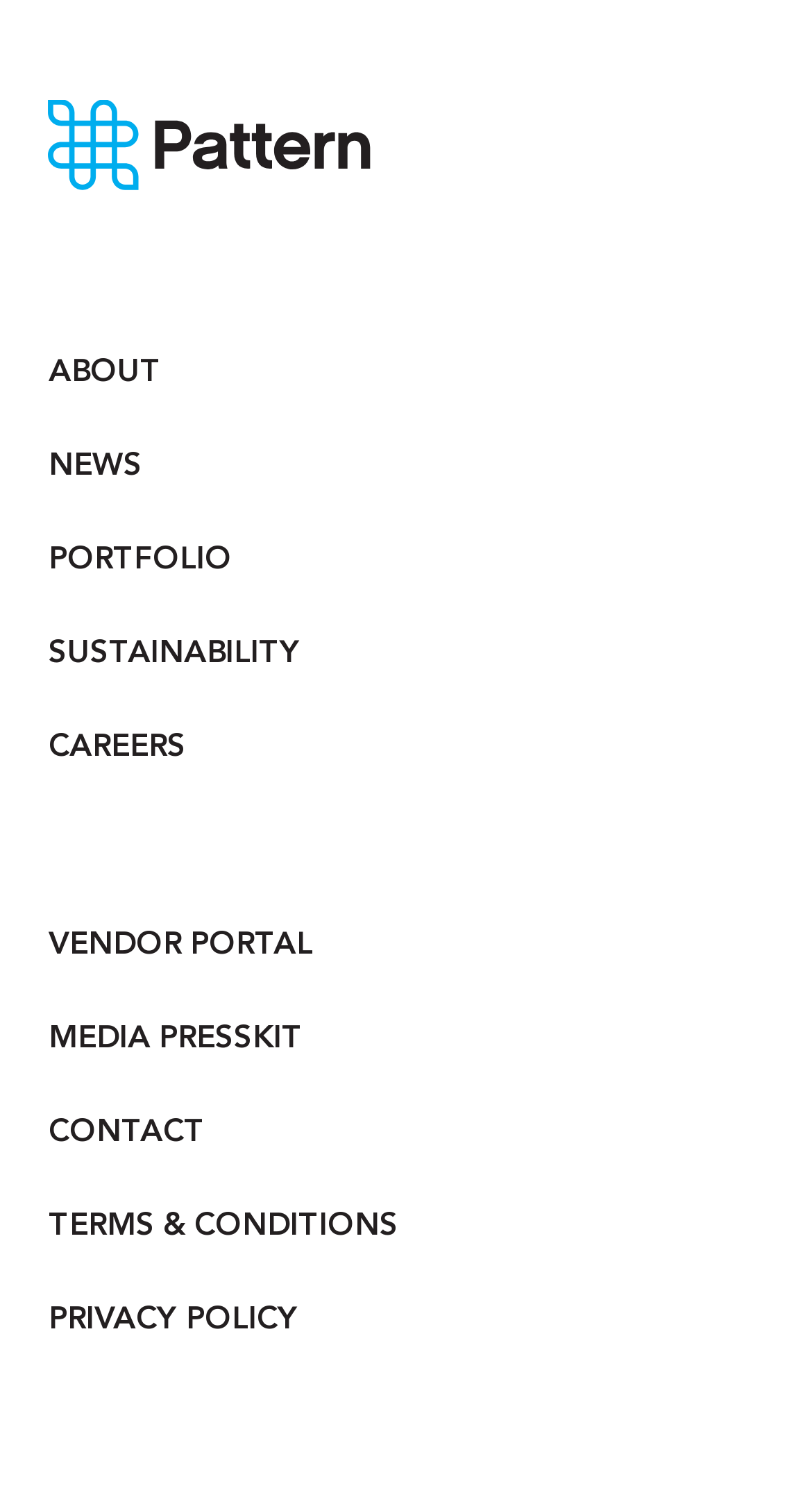From the webpage screenshot, identify the region described by Terms & Conditions. Provide the bounding box coordinates as (top-left x, top-left y, bottom-right x, bottom-right y), with each value being a floating point number between 0 and 1.

[0.06, 0.792, 0.94, 0.84]